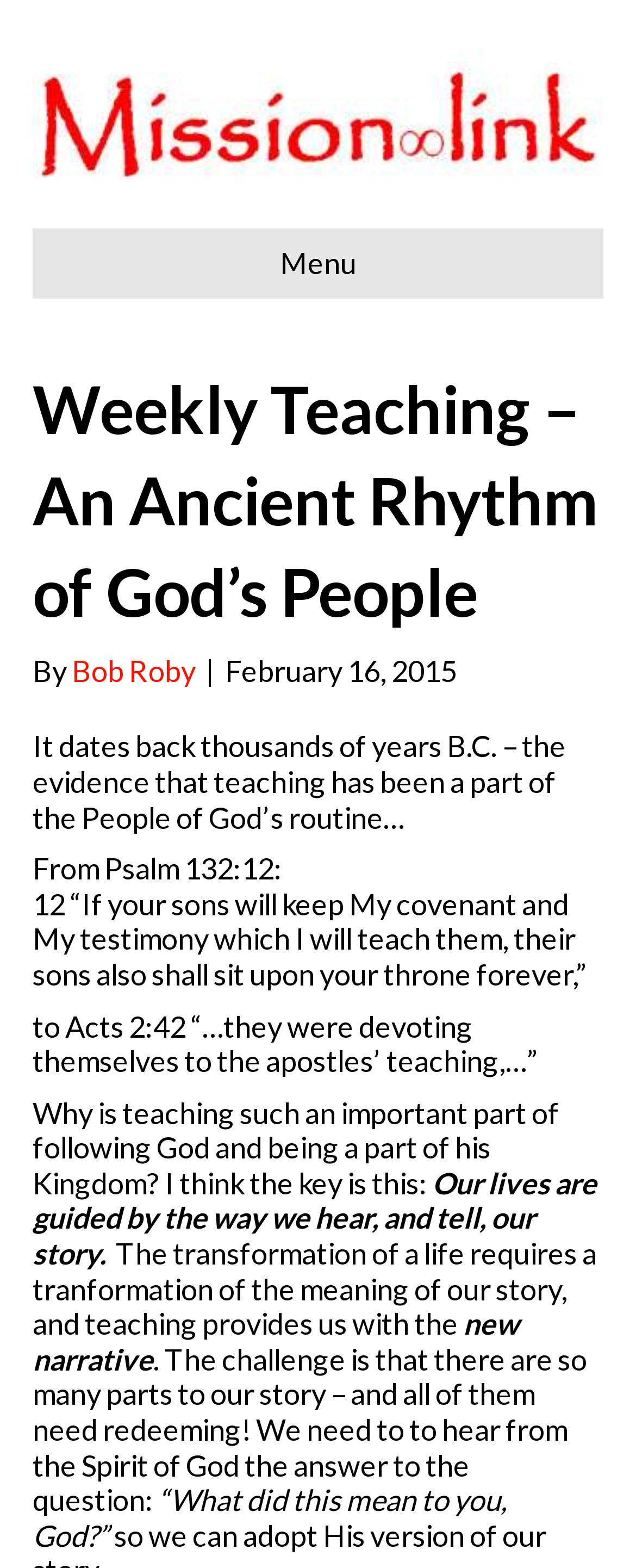What is the question that needs to be answered according to the article?
Based on the image, give a one-word or short phrase answer.

What did this mean to you, God?